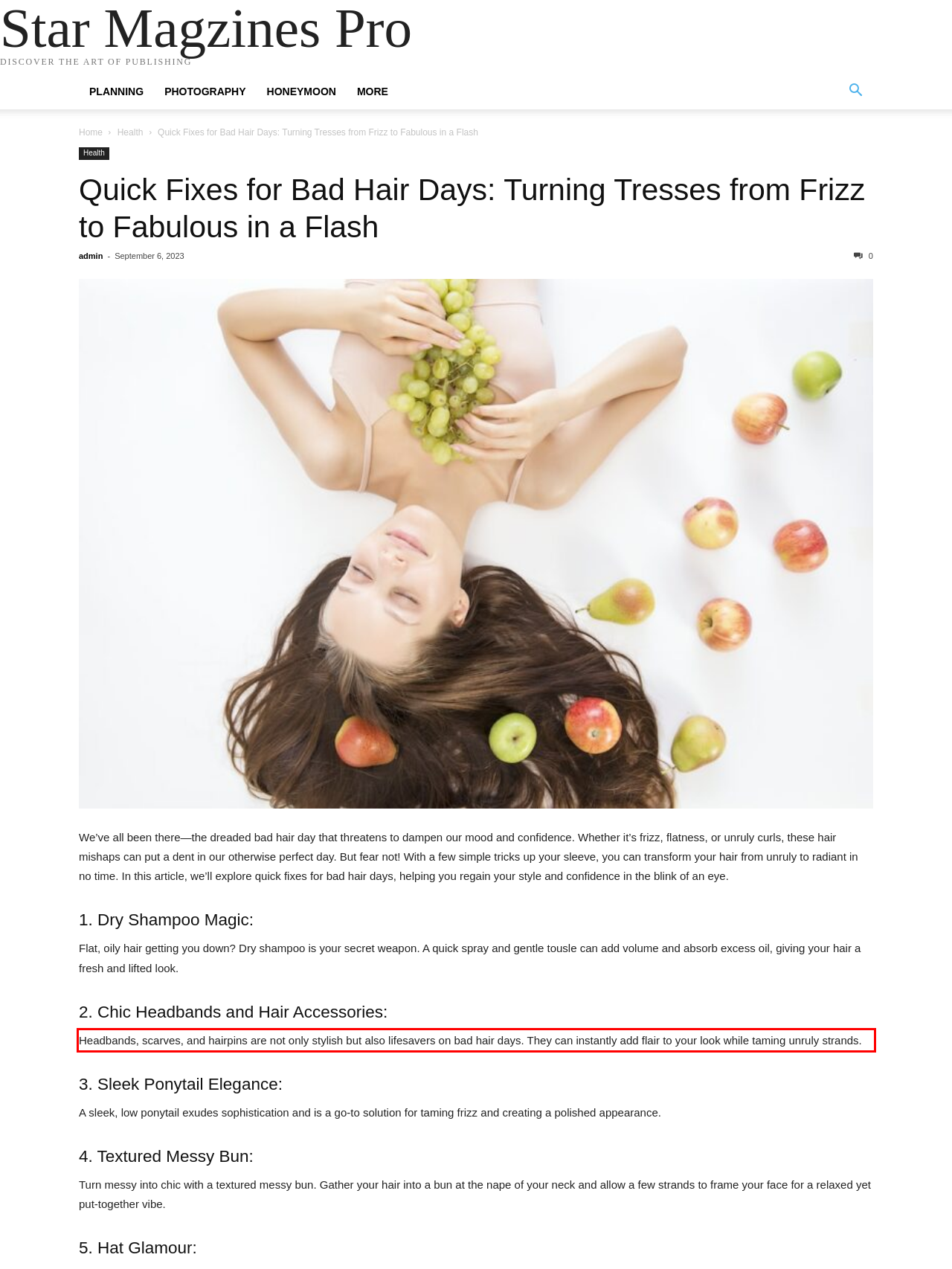Please analyze the screenshot of a webpage and extract the text content within the red bounding box using OCR.

Headbands, scarves, and hairpins are not only stylish but also lifesavers on bad hair days. They can instantly add flair to your look while taming unruly strands.